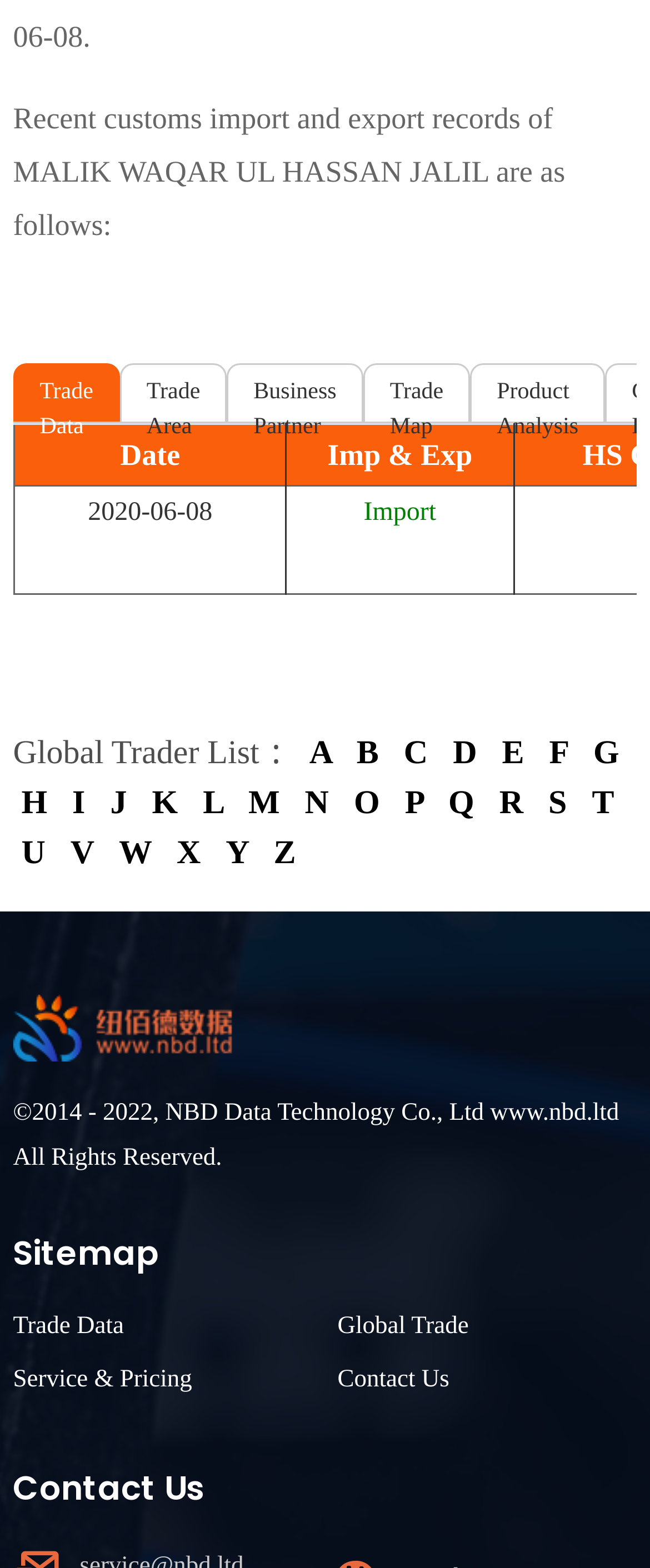Identify the coordinates of the bounding box for the element that must be clicked to accomplish the instruction: "Contact us".

[0.519, 0.868, 0.98, 0.892]